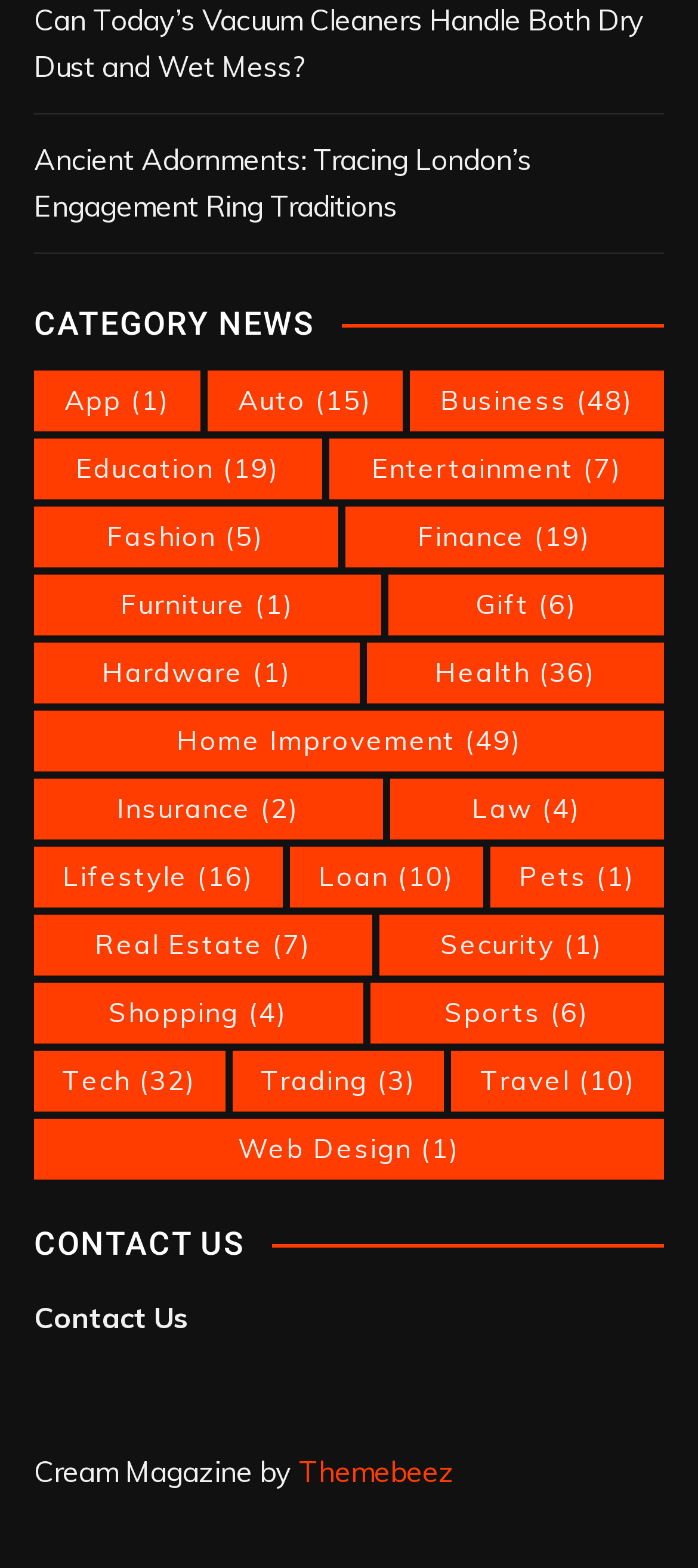Determine the bounding box coordinates for the area you should click to complete the following instruction: "Visit Themebeez website".

[0.428, 0.927, 0.651, 0.95]